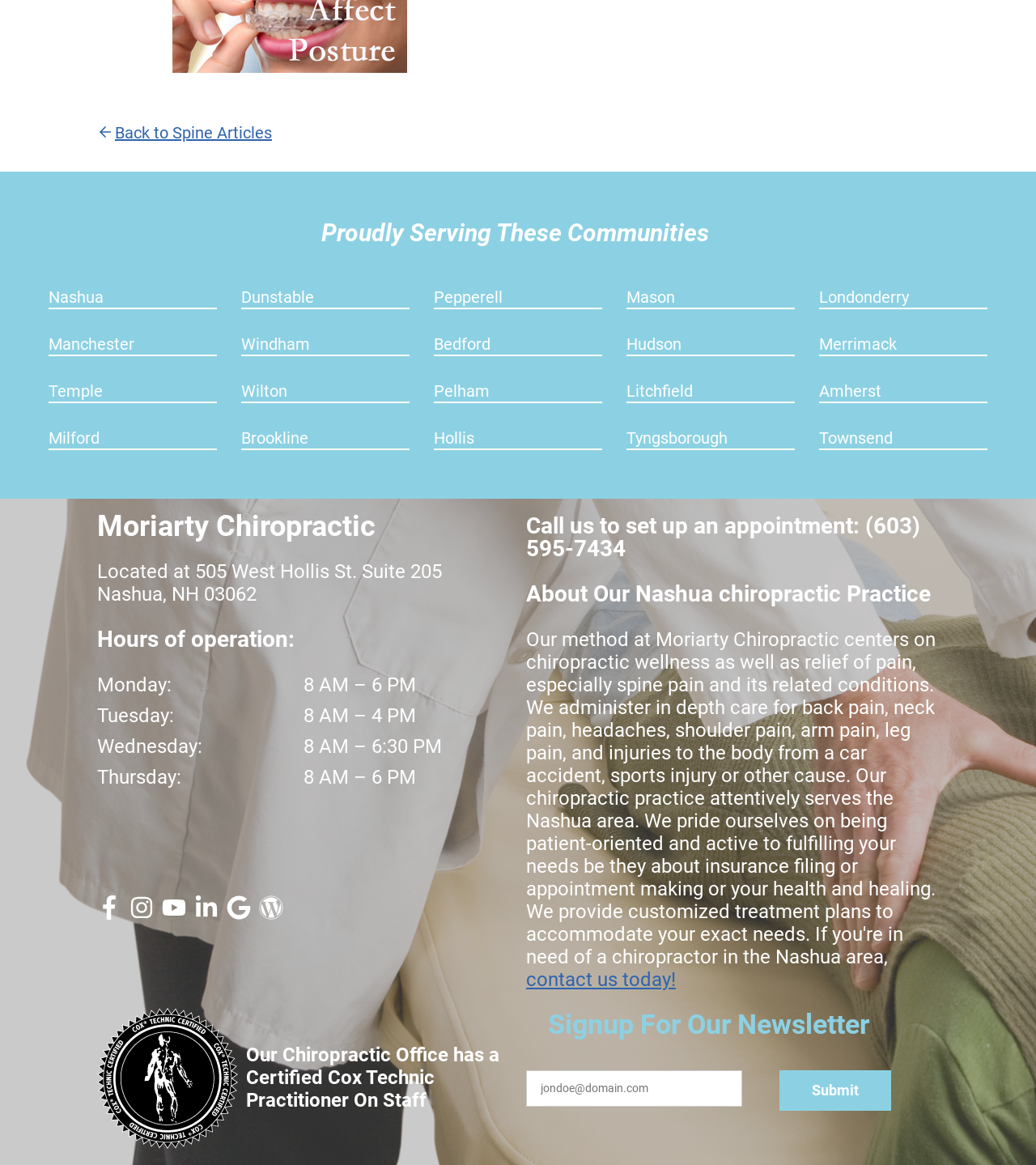Identify the bounding box for the described UI element: "Hudson".

[0.605, 0.287, 0.658, 0.304]